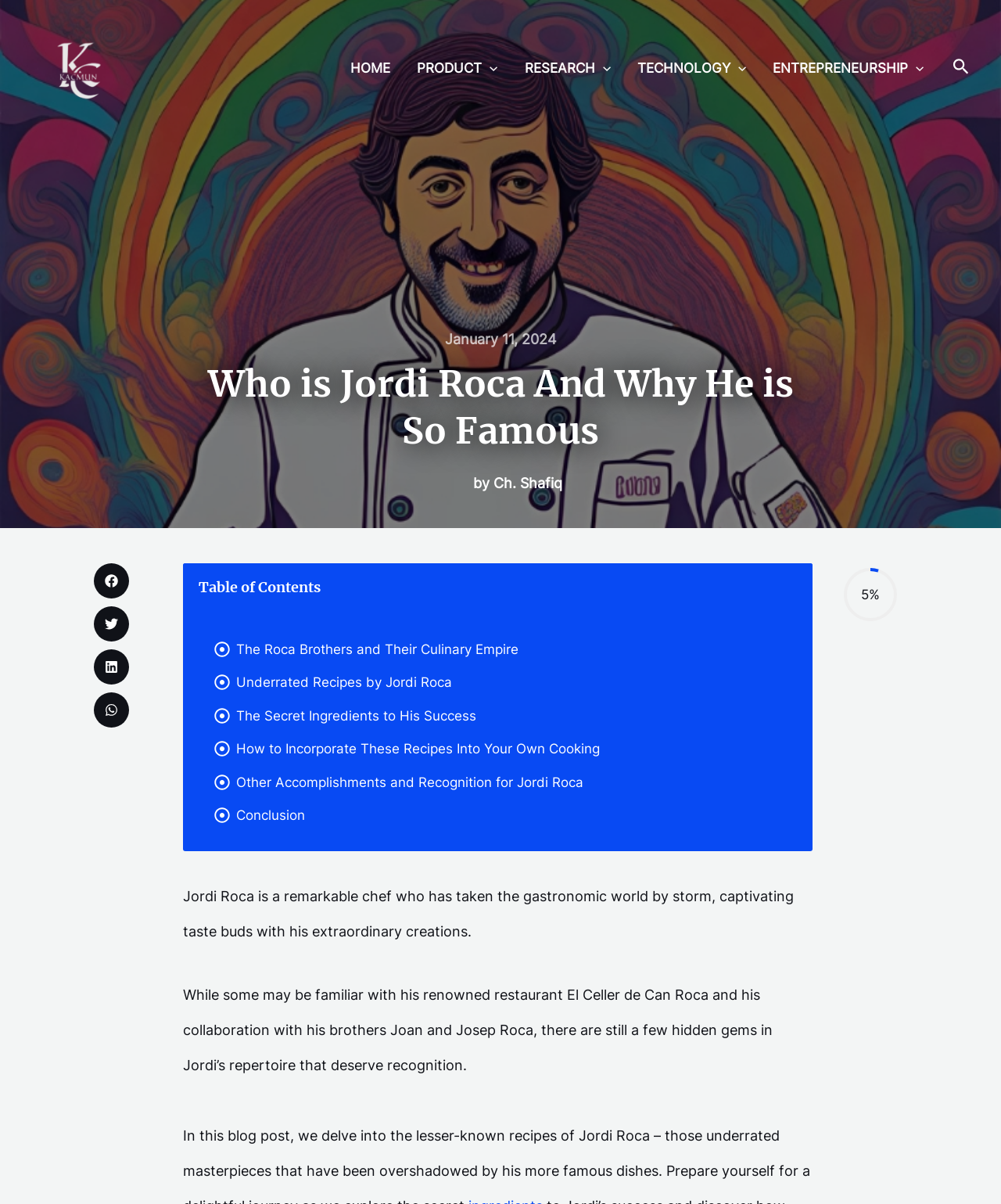What is the date mentioned on the webpage?
Please provide an in-depth and detailed response to the question.

I found the date by looking at the static text 'January 11, 2024' which is located near the top of the webpage.